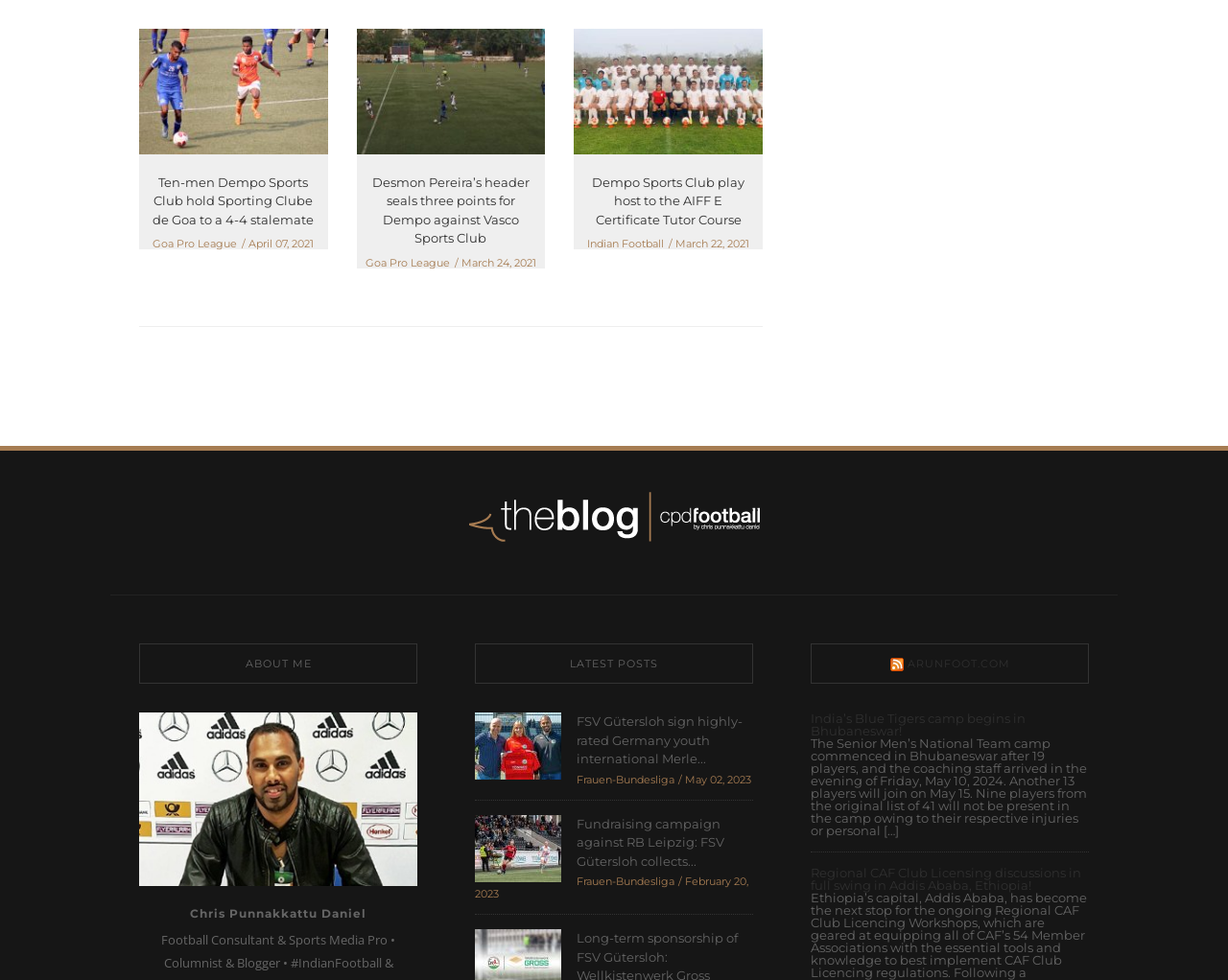Determine the bounding box coordinates for the region that must be clicked to execute the following instruction: "Read about Desmon Pereira’s header seals three points for Dempo against Vasco Sports Club".

[0.303, 0.178, 0.431, 0.251]